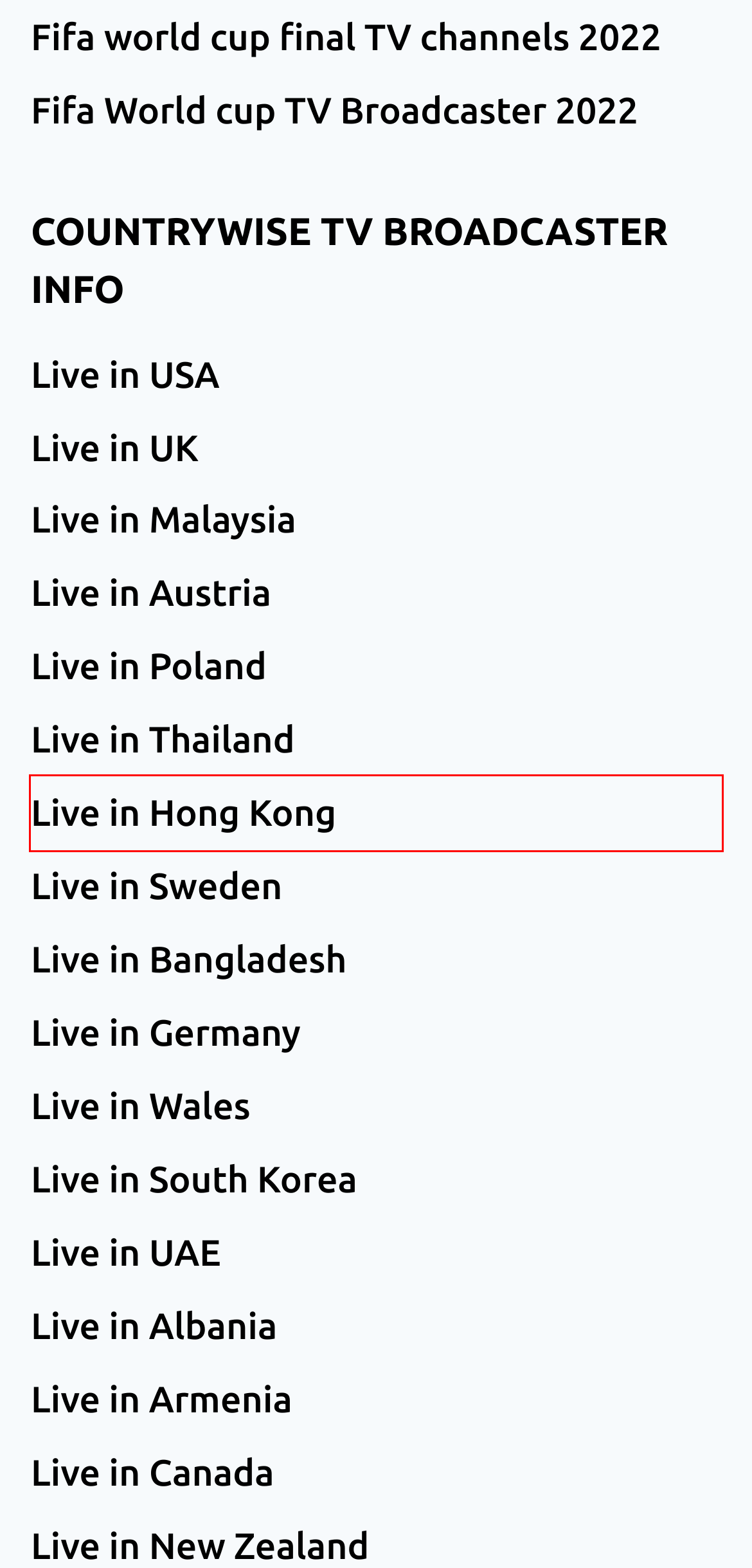Observe the provided screenshot of a webpage with a red bounding box around a specific UI element. Choose the webpage description that best fits the new webpage after you click on the highlighted element. These are your options:
A. How to Watch Fifa Women's World cup Live in Wales country
B. Fifa Women's World cup Live in Thailand on True Vision & Amarin TV
C. FIFA Women's World cup 2023 Live in Hong Kong via Now TV & Viu TV channel
D. Fifa Women's World cup Live in Armenia, AMPTV Stream All Matches
E. Fifa Women's World cup 2023 Live in Bangladesh on BTV, Maasranga TV, Nagorik TV, Sony
F. Watch Women's Football Live in UAE, Dubai, Sharjah Today world cup game
G. Guide to Stream Fifa Women's World cup Live in Albania via RTSH
H. Guide to Watch FIFA Women's World cup live in Germany on ARD, ZDF, Sky Sport

C